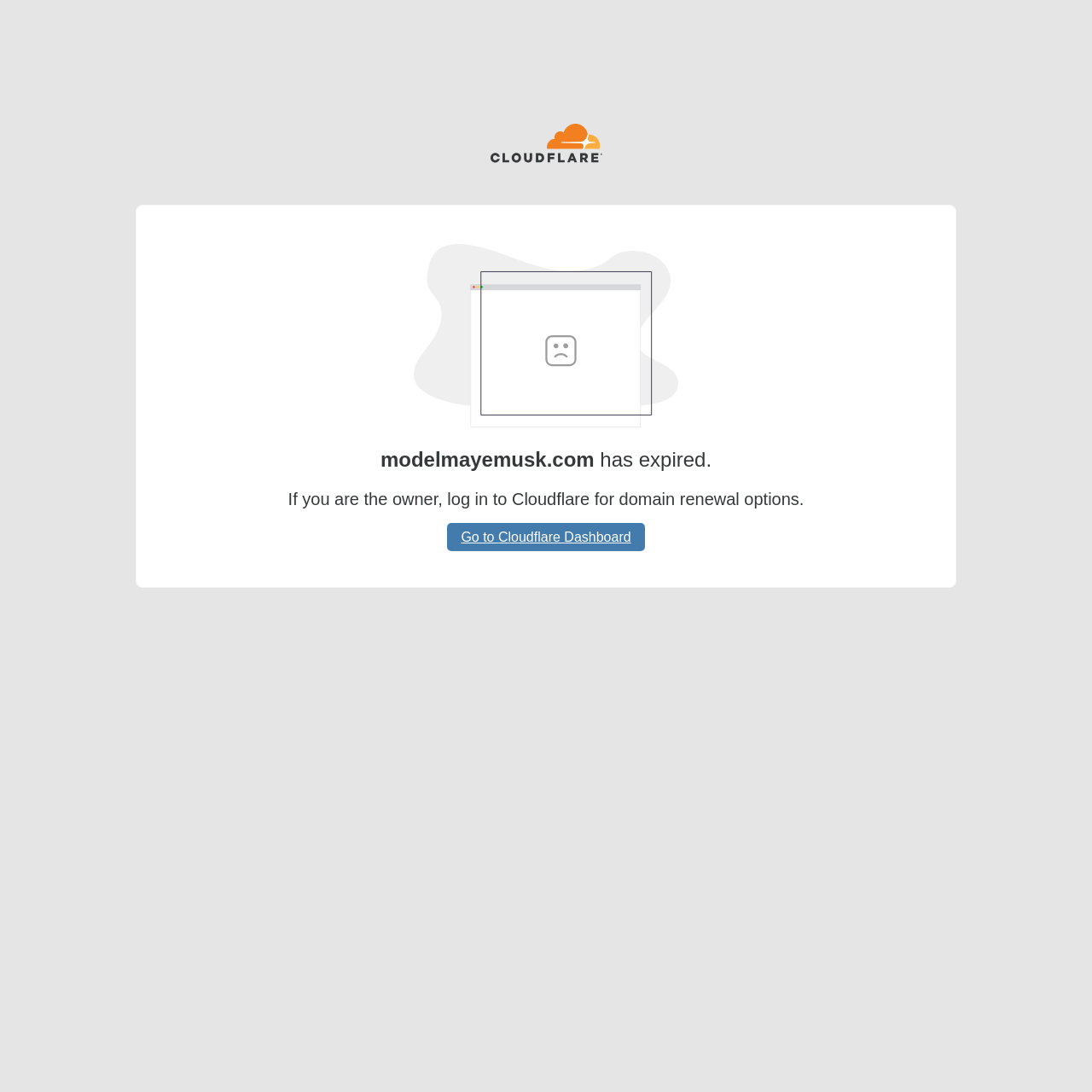Extract the bounding box of the UI element described as: "Go to Cloudflare Dashboard".

[0.41, 0.479, 0.59, 0.505]